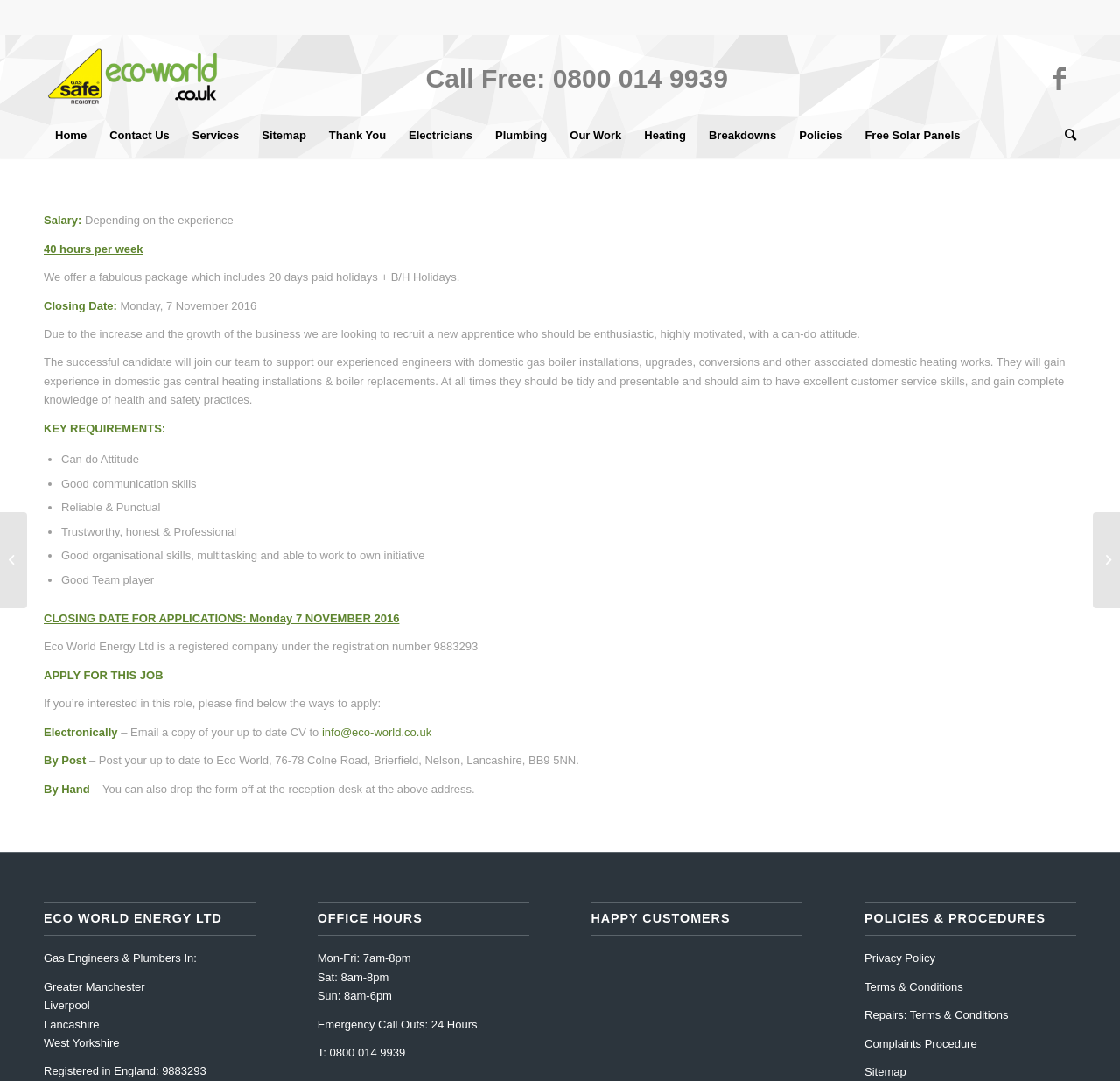Locate the bounding box coordinates of the clickable area to execute the instruction: "Visit the Facebook page". Provide the coordinates as four float numbers between 0 and 1, represented as [left, top, right, bottom].

[0.93, 0.057, 0.961, 0.089]